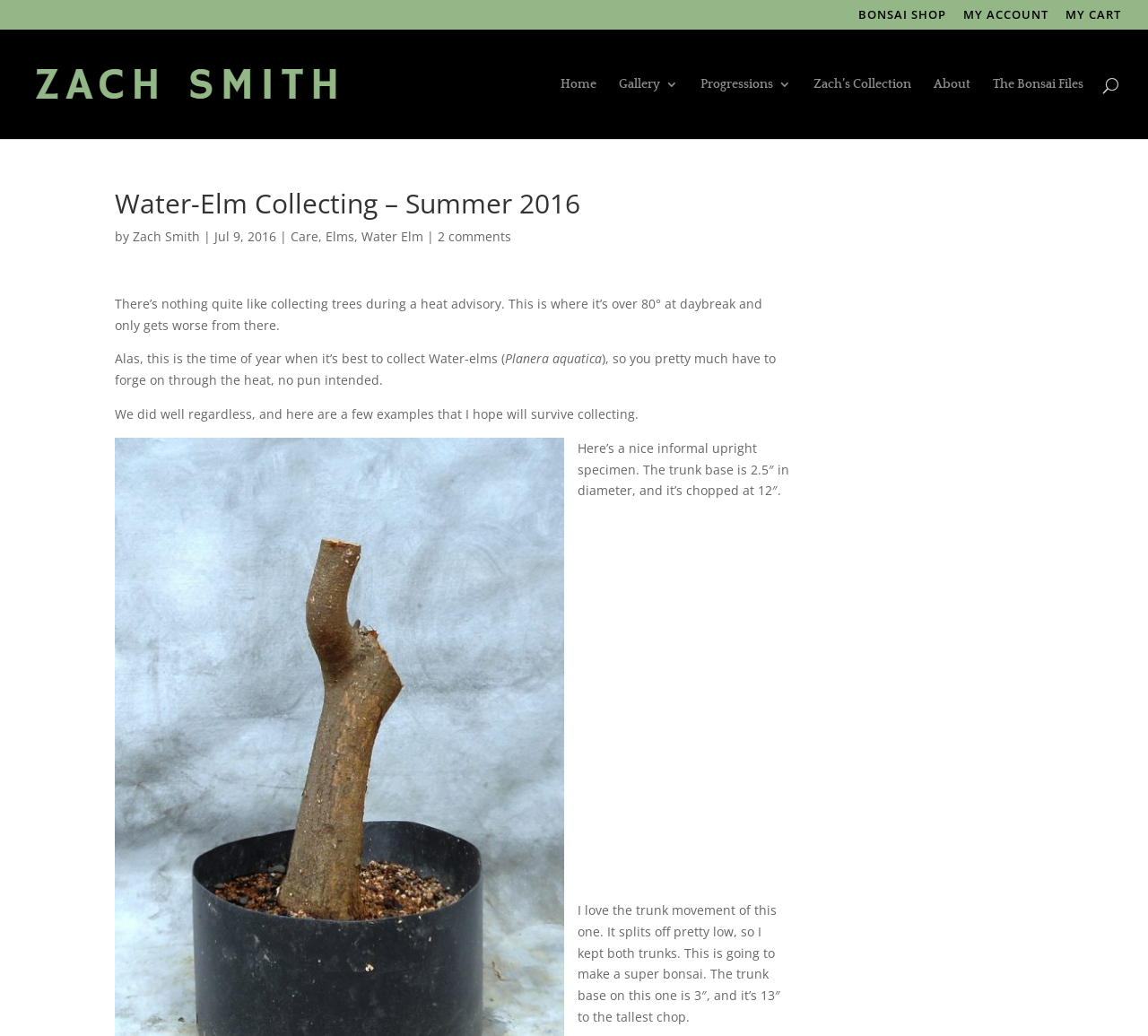Summarize the webpage in an elaborate manner.

The webpage is about Water-Elm collecting during the summer of 2016, specifically featuring bonsai trees. At the top, there are three links: "BONSAI SHOP", "MY ACCOUNT", and "MY CART", aligned horizontally. Below these links, there is a logo image of "Bonsai South" with a link to the homepage. 

On the left side, there is a navigation menu with links to "Home", "Gallery 3", "Progressions 3", "Zach’s Collection", "About", and "The Bonsai Files". A search box is located at the top right corner.

The main content of the webpage is an article titled "Water-Elm Collecting – Summer 2016" by Zach Smith, dated July 9, 2016. The article is divided into paragraphs, describing the experience of collecting Water-elms during a heat advisory. There are several links within the article, including "Care", "Elms", "Water Elm", and "2 comments". 

The article also features descriptions of specific Water-elm specimens, including their trunk diameters and heights, with some having unique characteristics like trunk movement.